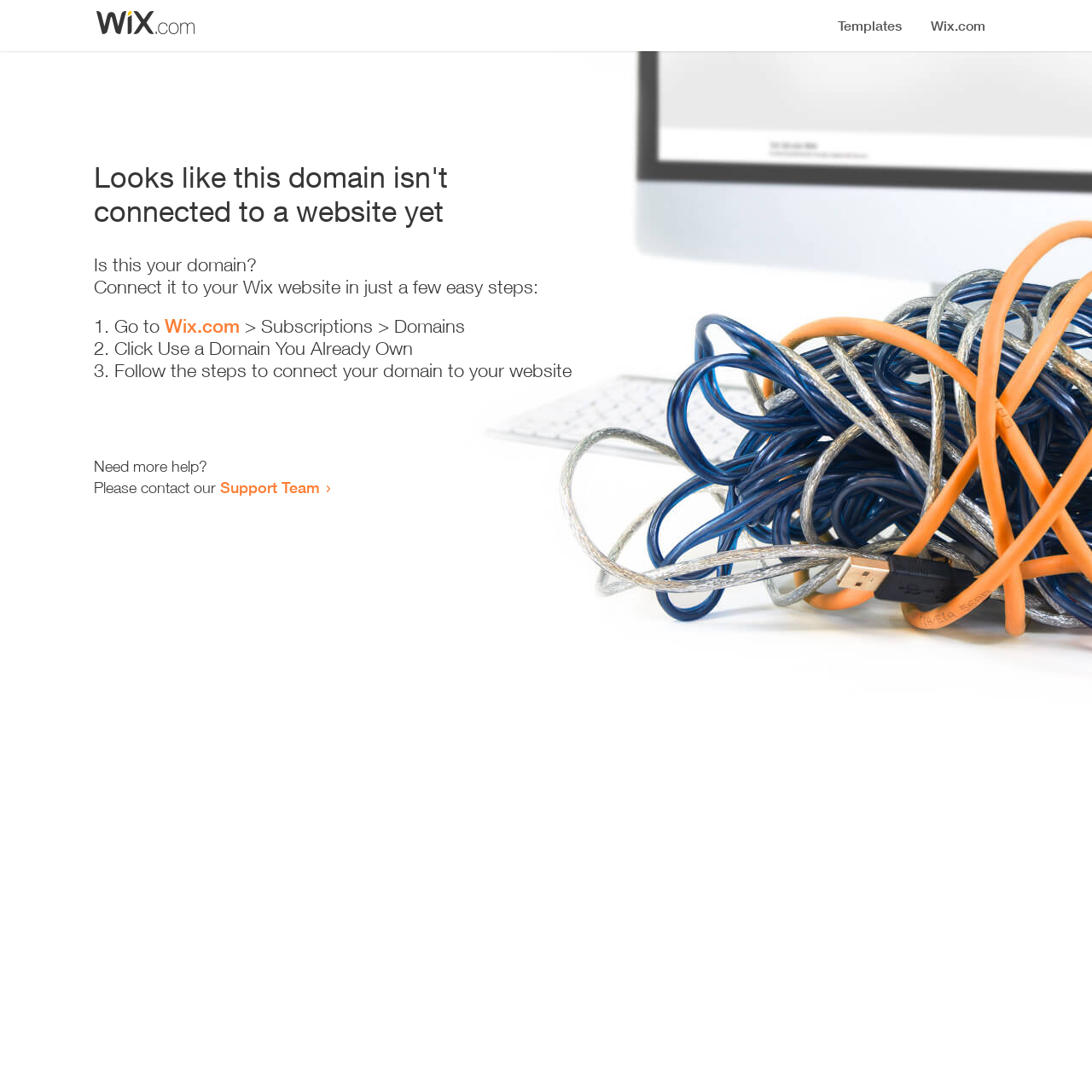Provide a one-word or one-phrase answer to the question:
What is the user trying to do?

Connect domain